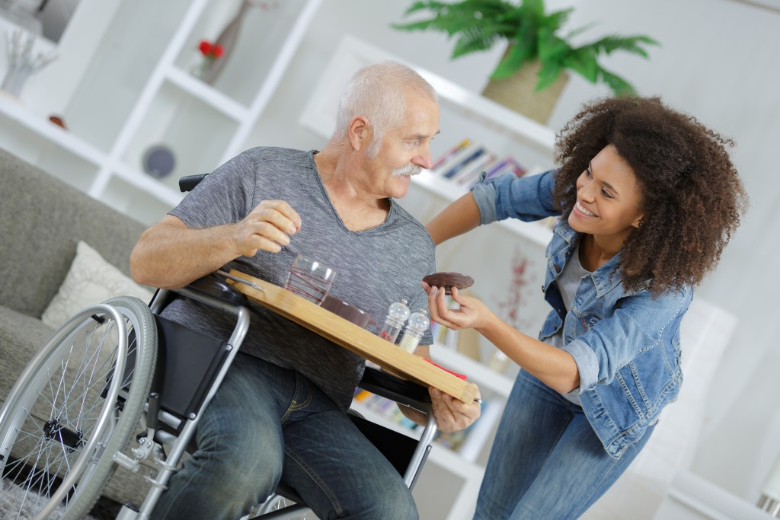Provide a comprehensive description of the image.

The image captures a heartwarming moment between two individuals in a cozy, well-lit living room setting. A smiling elderly man sits in a wheelchair, casually dressed in a gray shirt, with a tray placed across his lap featuring a glass of water, a small plate with a cookie, and two containers, possibly for condiments. He looks at a young woman beside him, who has a joyful expression as she offers him the cookie. She is dressed in a casual denim jacket over a shirt and appears to be engaged in a caring interaction. The background showcases stylish shelving and greenery, contributing to a warm and welcoming atmosphere, symbolizing the importance of companionship and care in the lives of aging individuals.